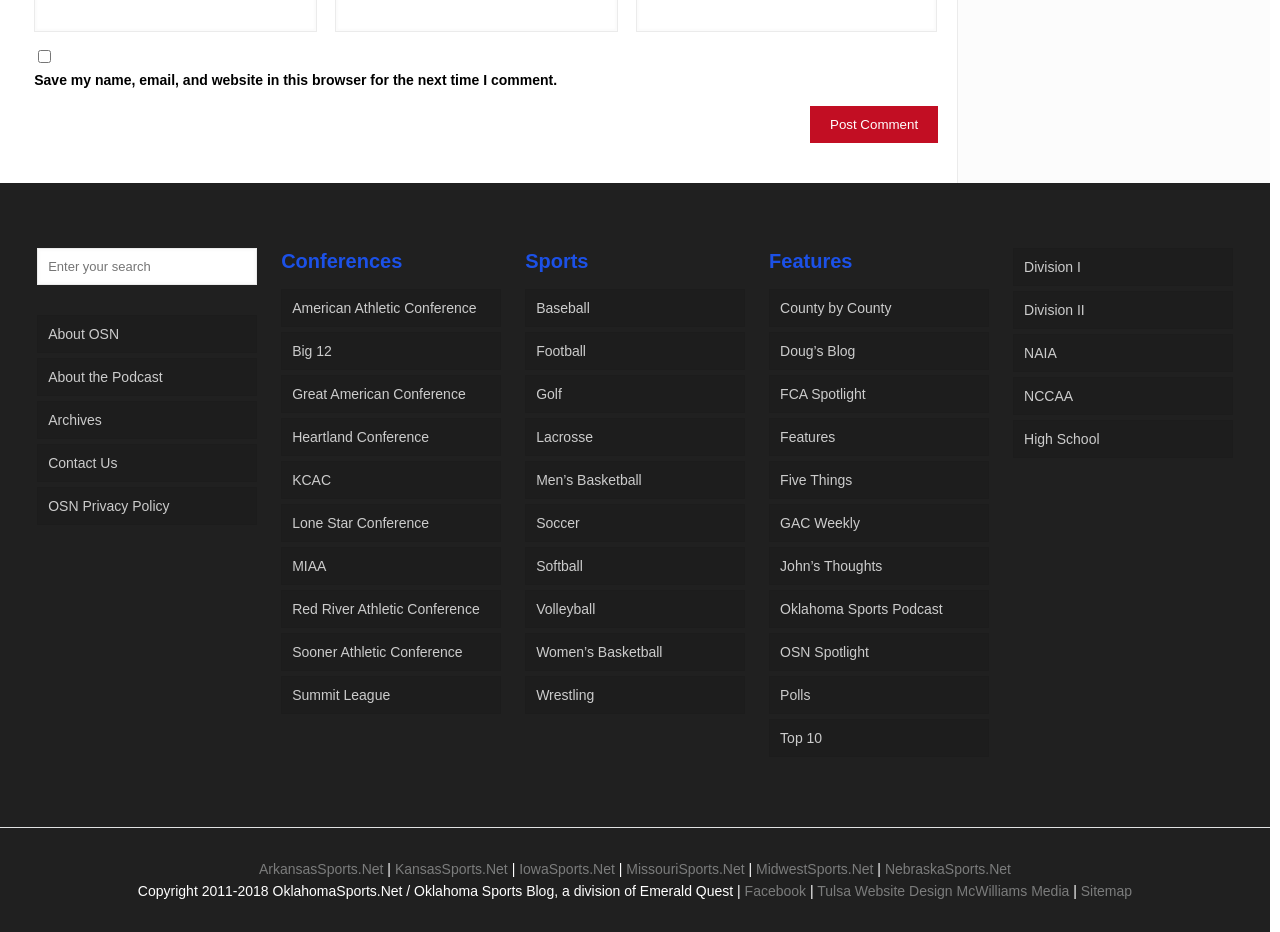What is the purpose of the checkbox?
With the help of the image, please provide a detailed response to the question.

The checkbox is located at the top of the page with the label 'Save my name, email, and website in this browser for the next time I comment.' Its purpose is to allow users to save their comment information for future use.